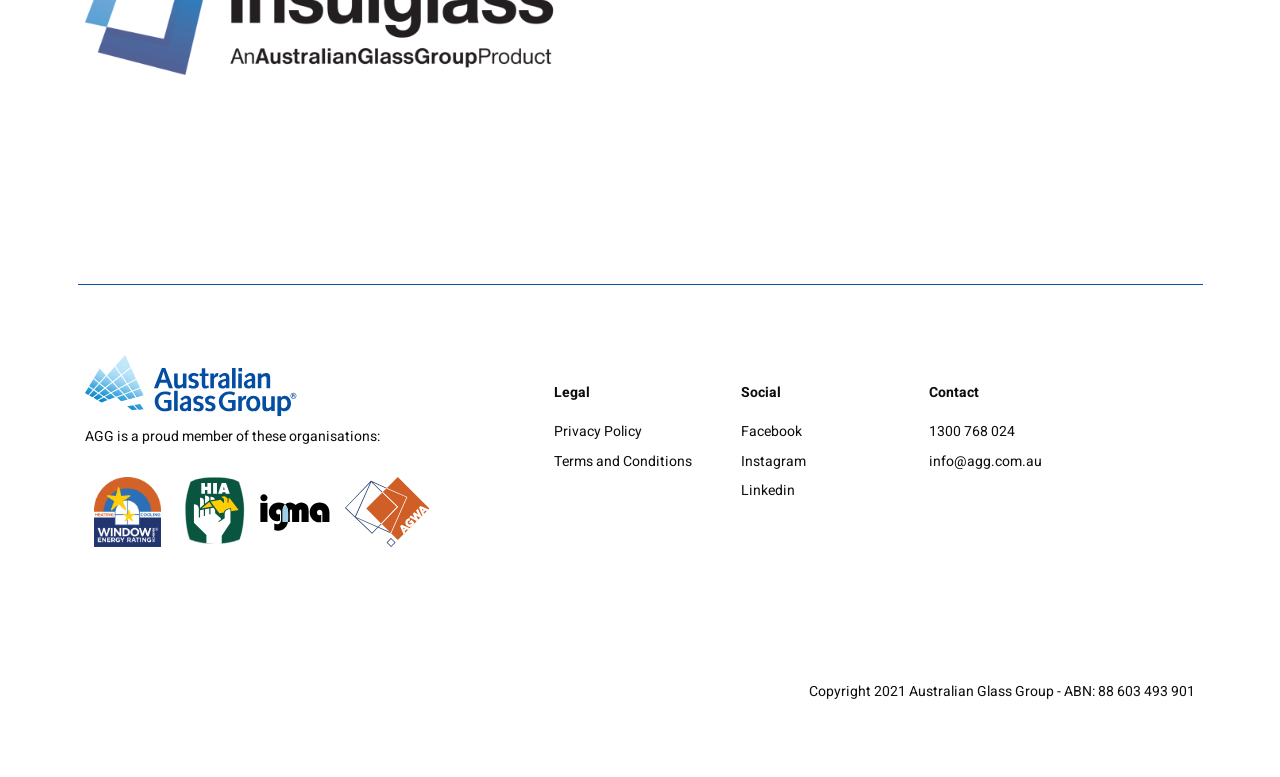How many social media links are available?
Please answer the question with as much detail as possible using the screenshot.

Under the 'Social' heading, there are three links to social media platforms: Facebook, Instagram, and Linkedin.